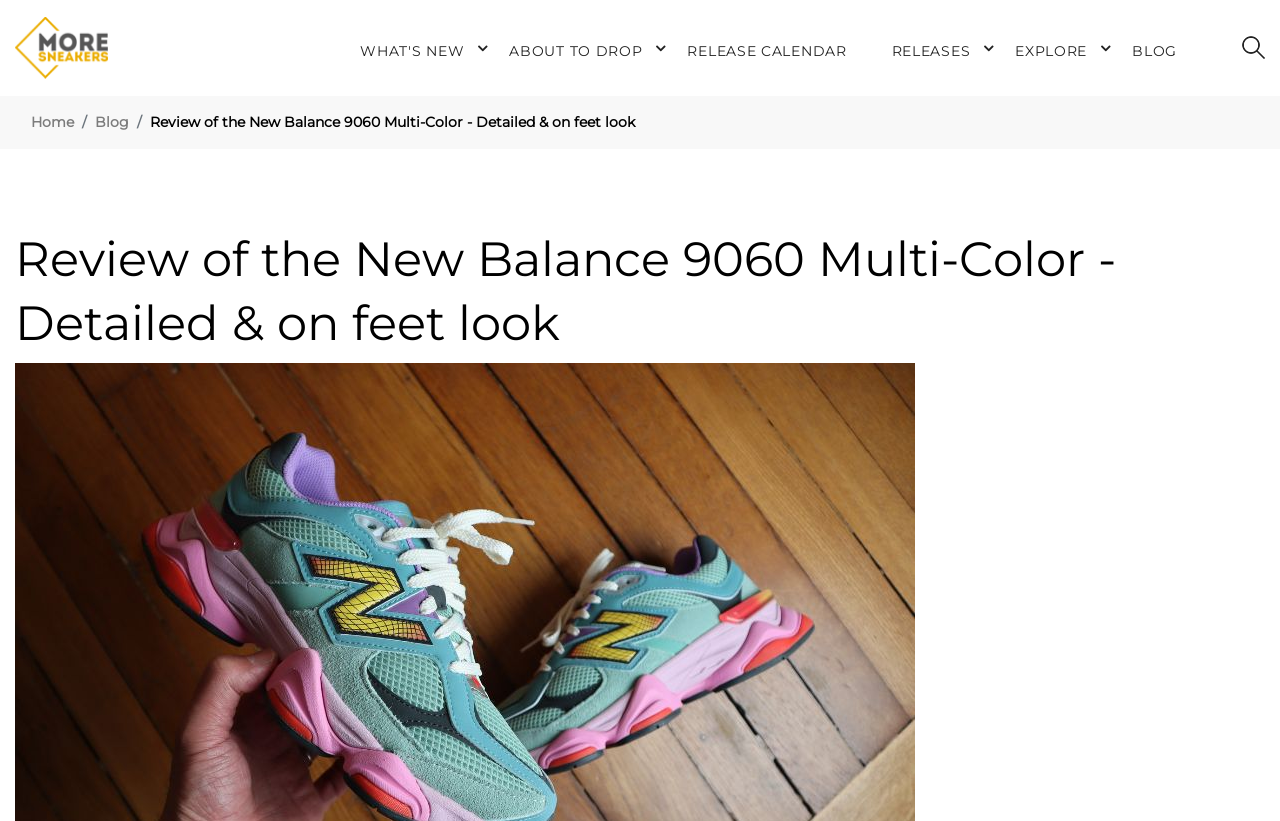Please reply to the following question using a single word or phrase: 
What is the brand of the shoe being reviewed?

New Balance